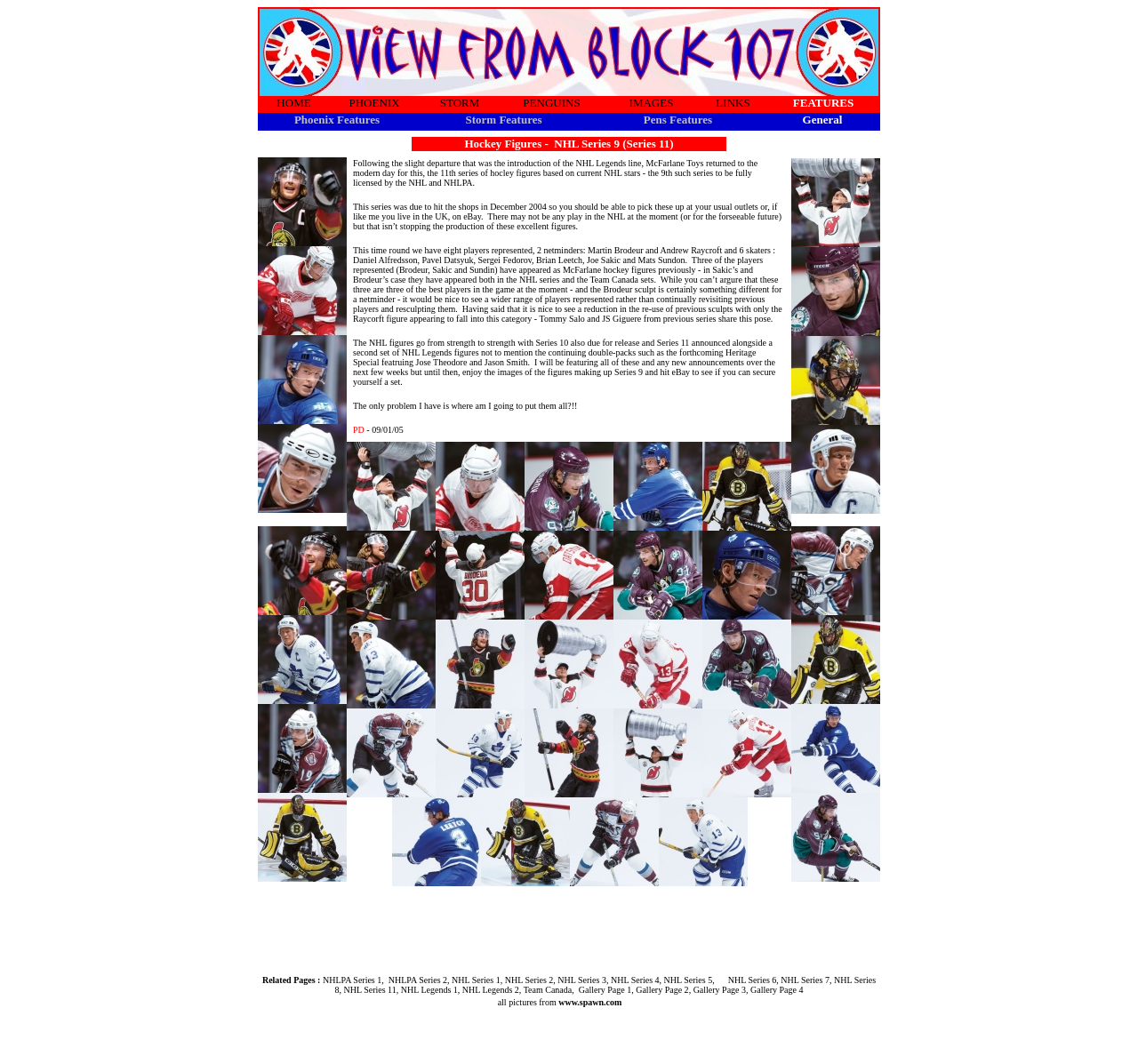Please answer the following question using a single word or phrase: 
What is the position of Andrew Raycroft?

Netminder